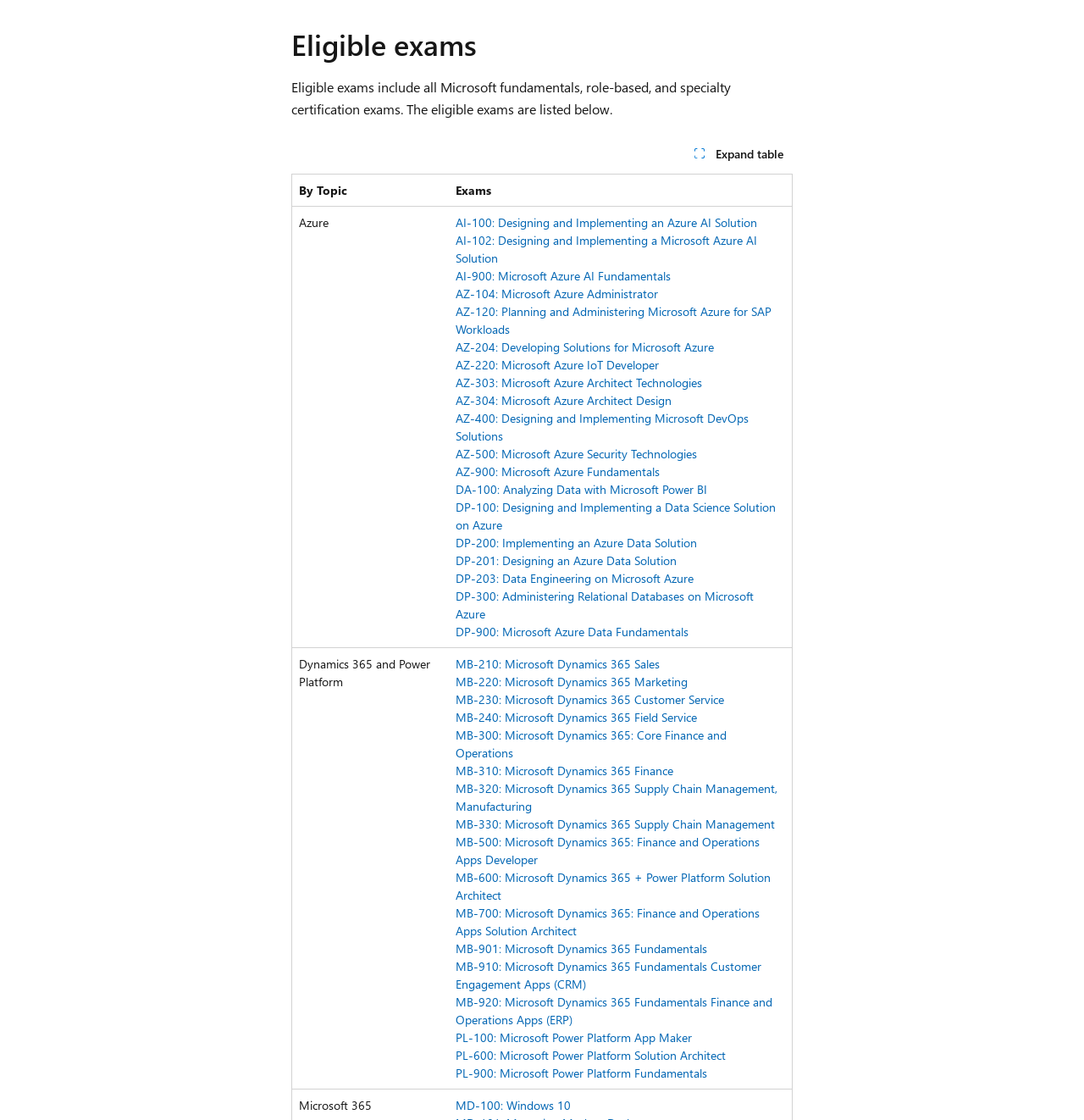Respond to the following question with a brief word or phrase:
How many exams are listed under Dynamics 365 and Power Platform?

20